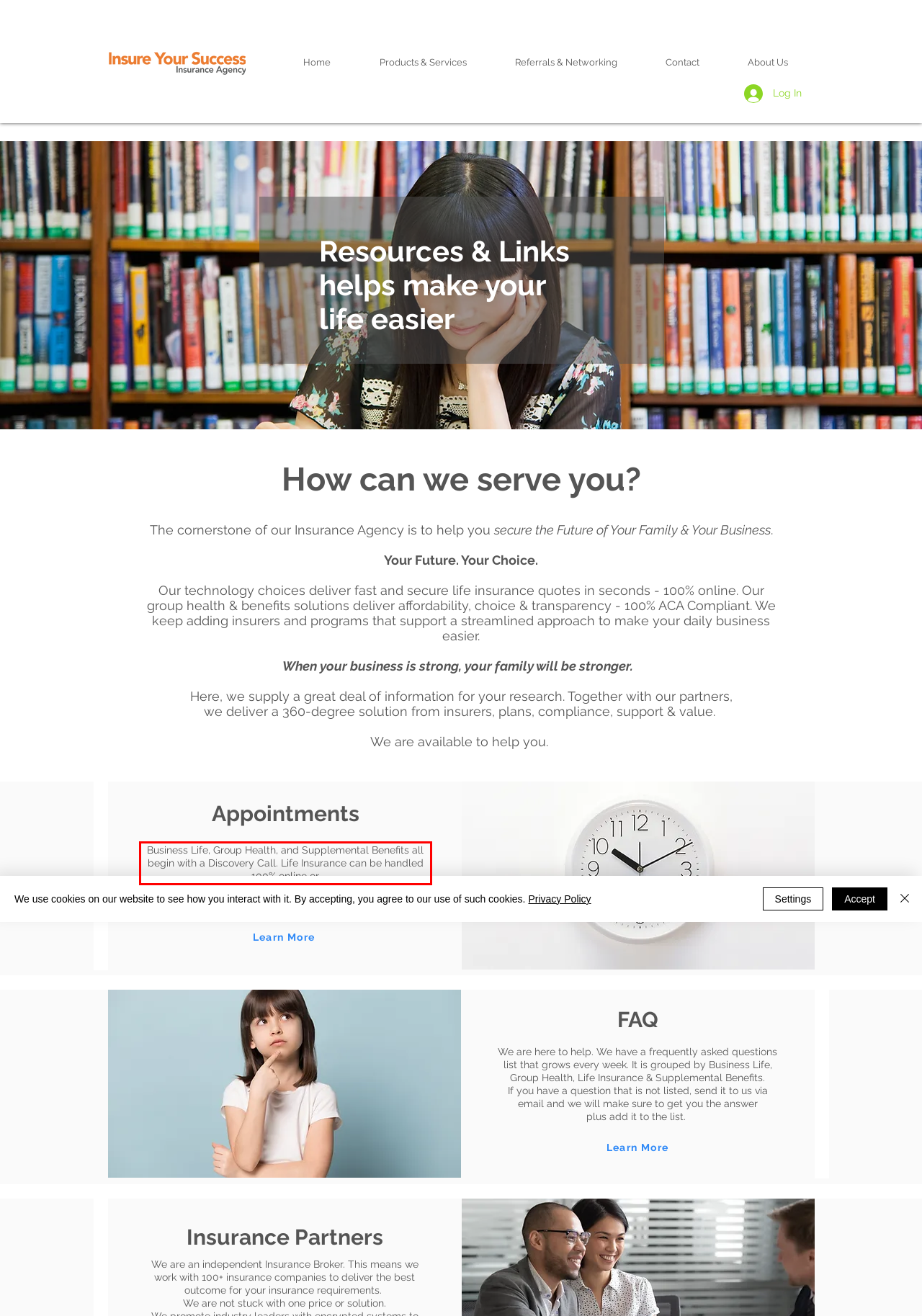Extract and provide the text found inside the red rectangle in the screenshot of the webpage.

Business Life, Group Health, and Supplemental Benefits all begin with a Discovery Call. Life Insurance can be handled 100% online or